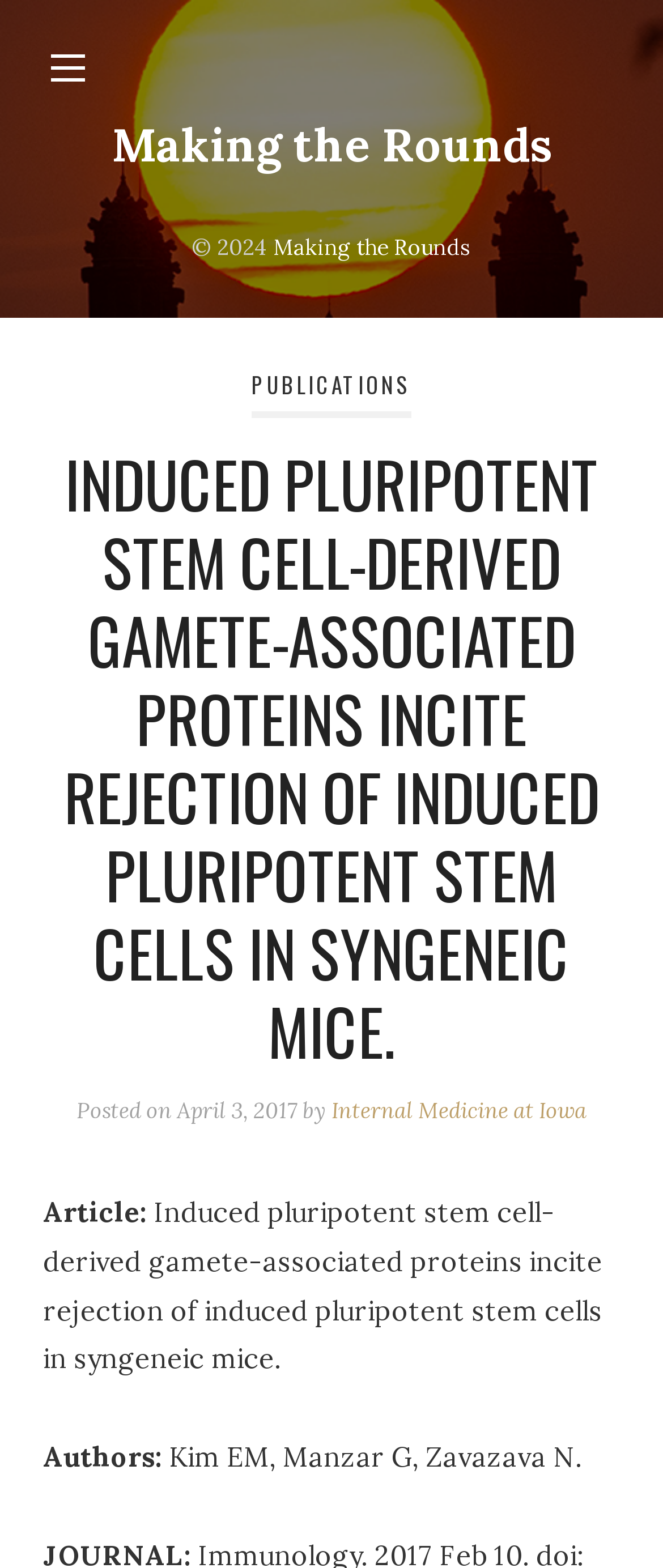Provide a brief response to the question below using one word or phrase:
What is the name of the publication?

Making the Rounds